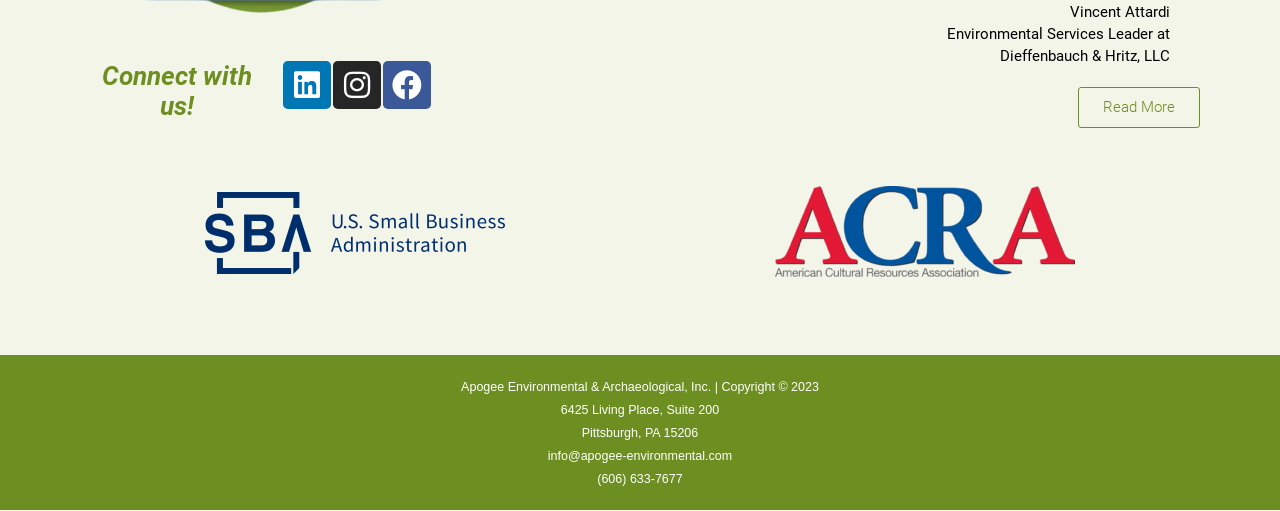Locate the bounding box coordinates of the UI element described by: "Instagram". Provide the coordinates as four float numbers between 0 and 1, formatted as [left, top, right, bottom].

[0.26, 0.119, 0.297, 0.213]